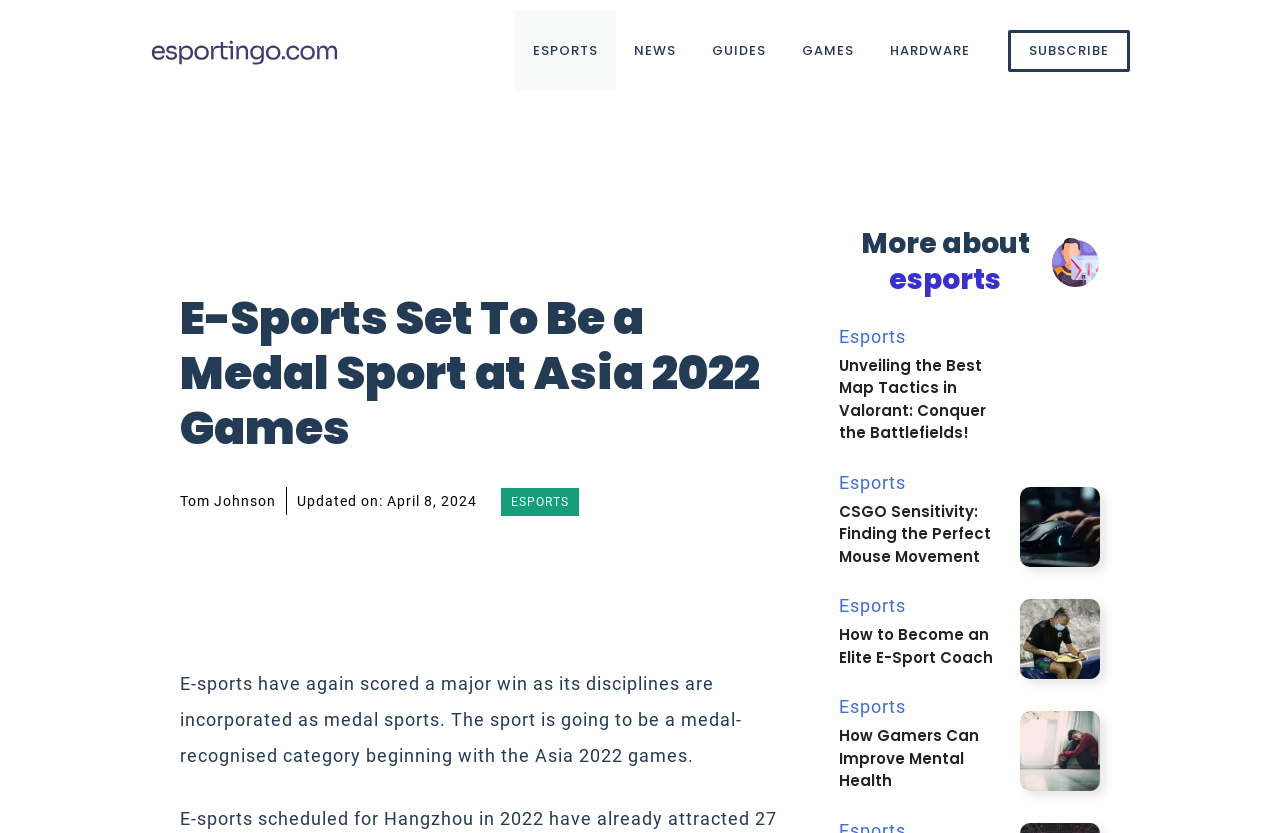Please identify the bounding box coordinates of the element I should click to complete this instruction: 'Click on the Esportingo.com link'. The coordinates should be given as four float numbers between 0 and 1, like this: [left, top, right, bottom].

[0.117, 0.047, 0.266, 0.073]